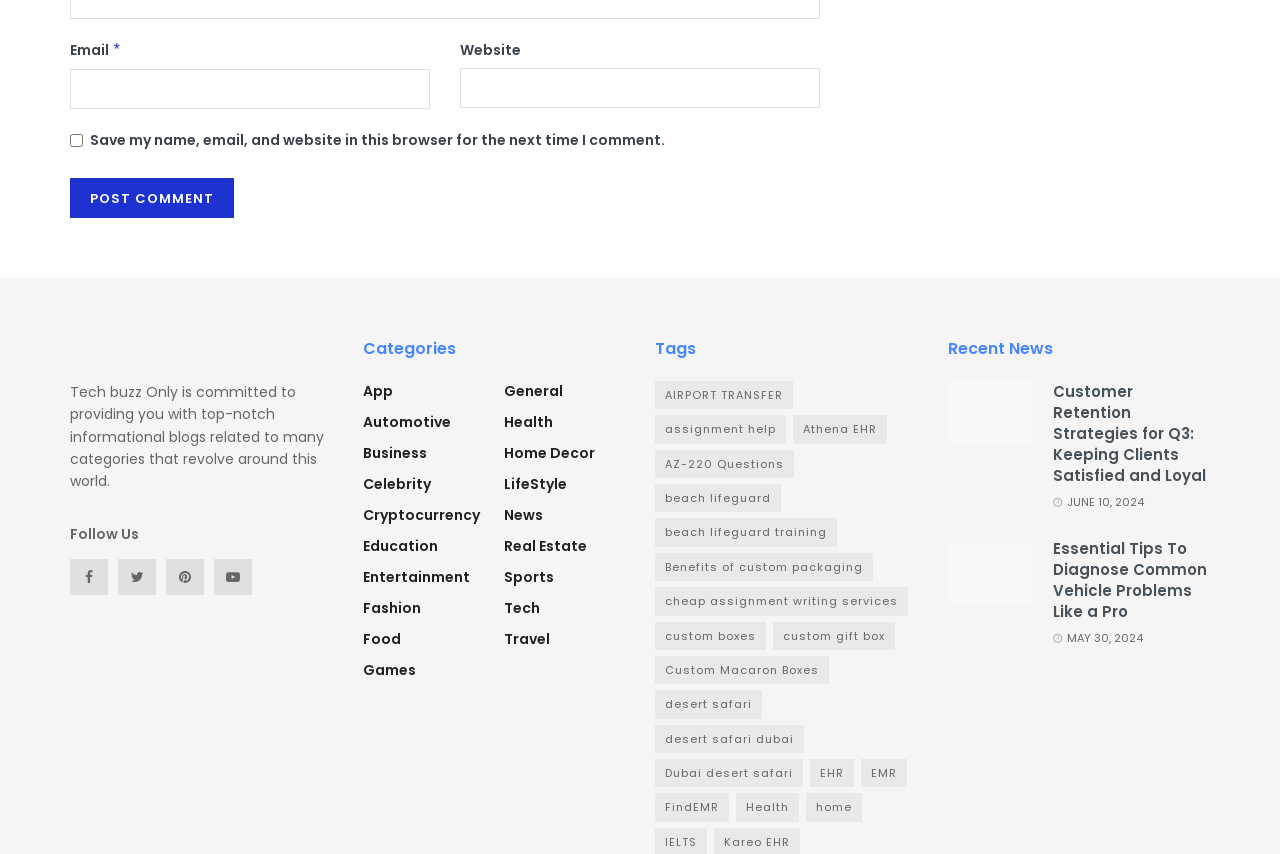Identify the bounding box coordinates of the element that should be clicked to fulfill this task: "Read the 'Customer Retention Strategies' article". The coordinates should be provided as four float numbers between 0 and 1, i.e., [left, top, right, bottom].

[0.74, 0.446, 0.811, 0.521]